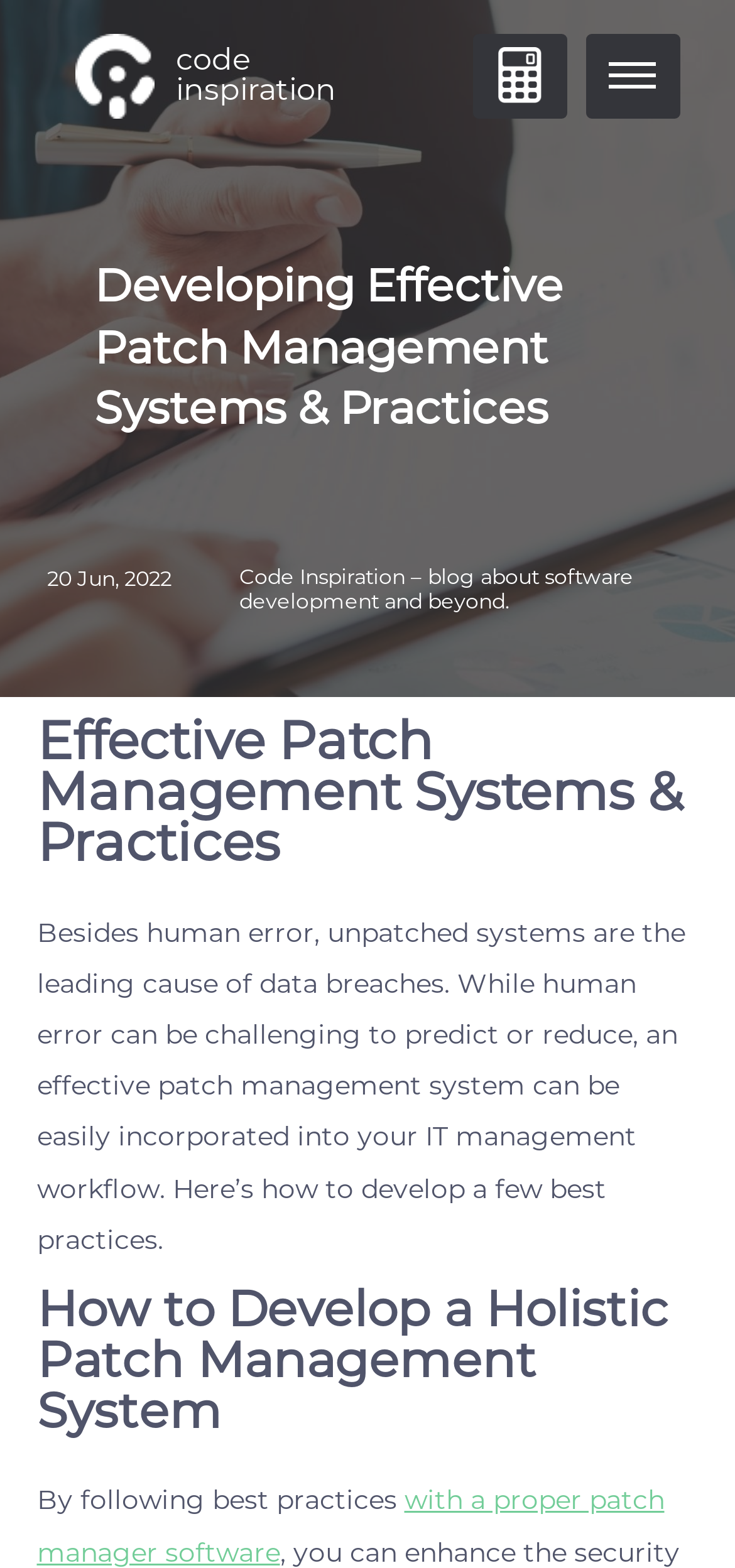Create an in-depth description of the webpage, covering main sections.

The webpage is about effective patch management systems and practices. At the top left, there is a logo of "Code Inspiration" with a link, accompanied by a calculator icon with a link on the top right. Next to the logo, there is a button. 

Below the top section, there is a main heading "Developing Effective Patch Management Systems & Practices" that spans the entire width of the page. Underneath, there is a date "20 Jun, 2022" on the left, followed by a tagline "Code Inspiration – blog about software development and beyond." on the right. 

Further down, there is another heading "Effective Patch Management Systems & Practices" that takes up most of the page width. Below this heading, there is a paragraph of text that discusses the importance of patch management systems in preventing data breaches. 

The next section is headed by "How to Develop a Holistic Patch Management System", which is followed by a continuation of the text that starts with "By following best practices...".